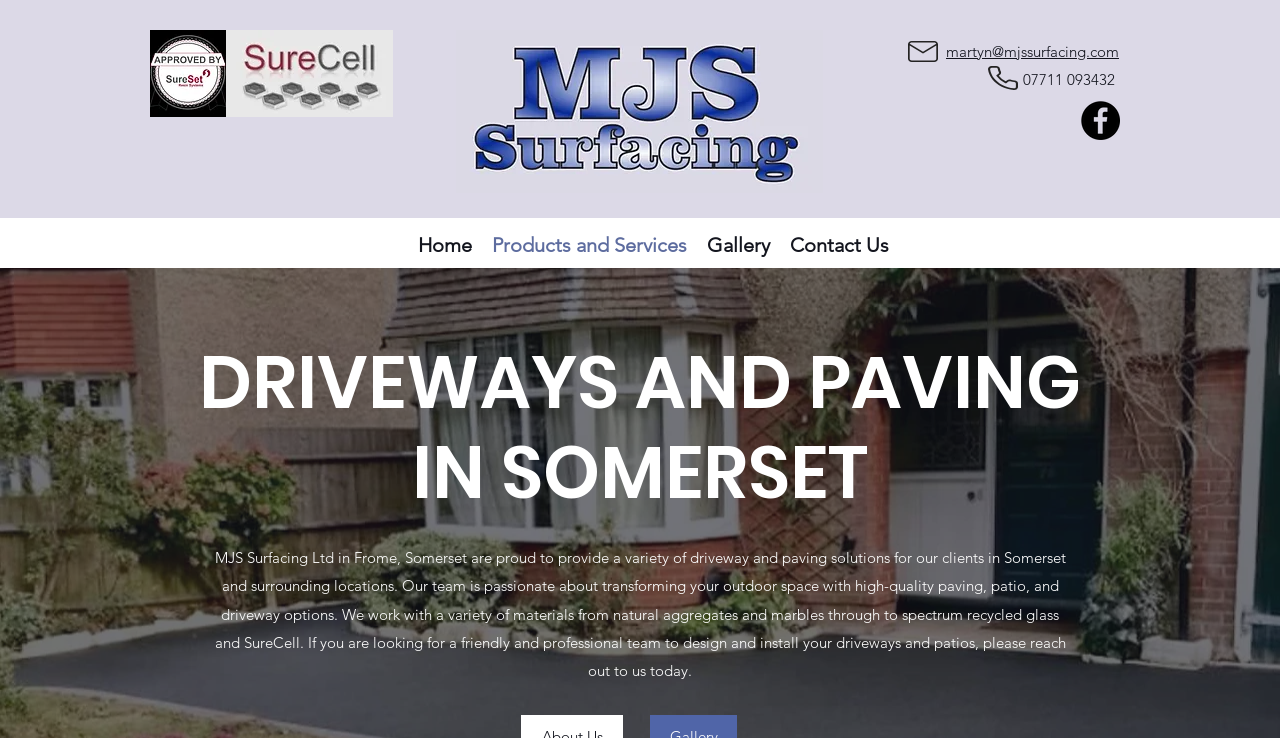Give a succinct answer to this question in a single word or phrase: 
How many social media links are there?

1